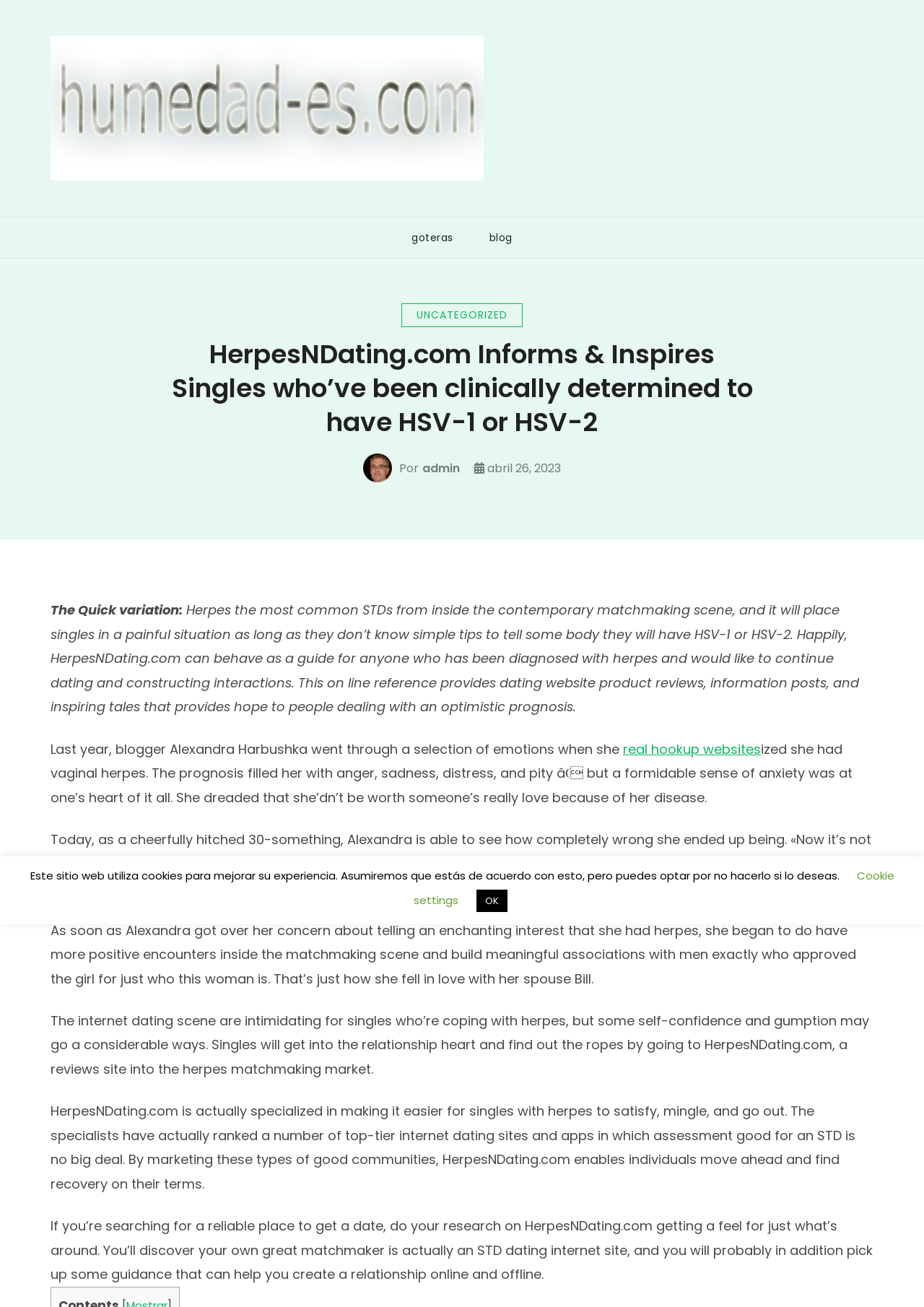What is the main purpose of HerpesNDating.com?
Please use the image to deliver a detailed and complete answer.

Based on the webpage content, HerpesNDating.com is a website that provides a platform for people with herpes to date and build relationships. The website offers dating website reviews, information posts, and inspiring stories to help people with herpes navigate the dating scene.